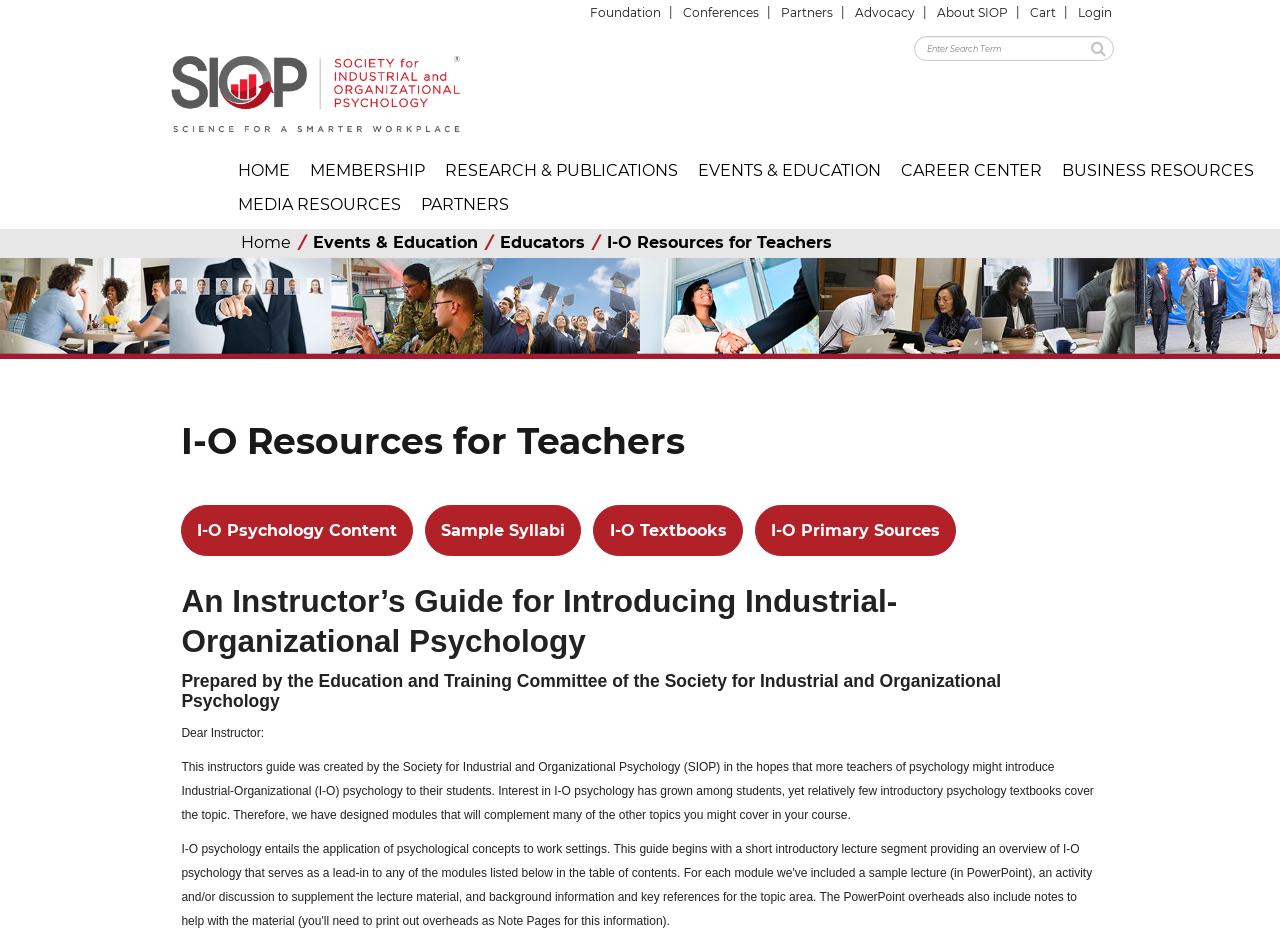What is the search function for?
Give a thorough and detailed response to the question.

I found the answer by looking at the search box and button, which suggests that users can enter a search term to find relevant resources on the webpage.